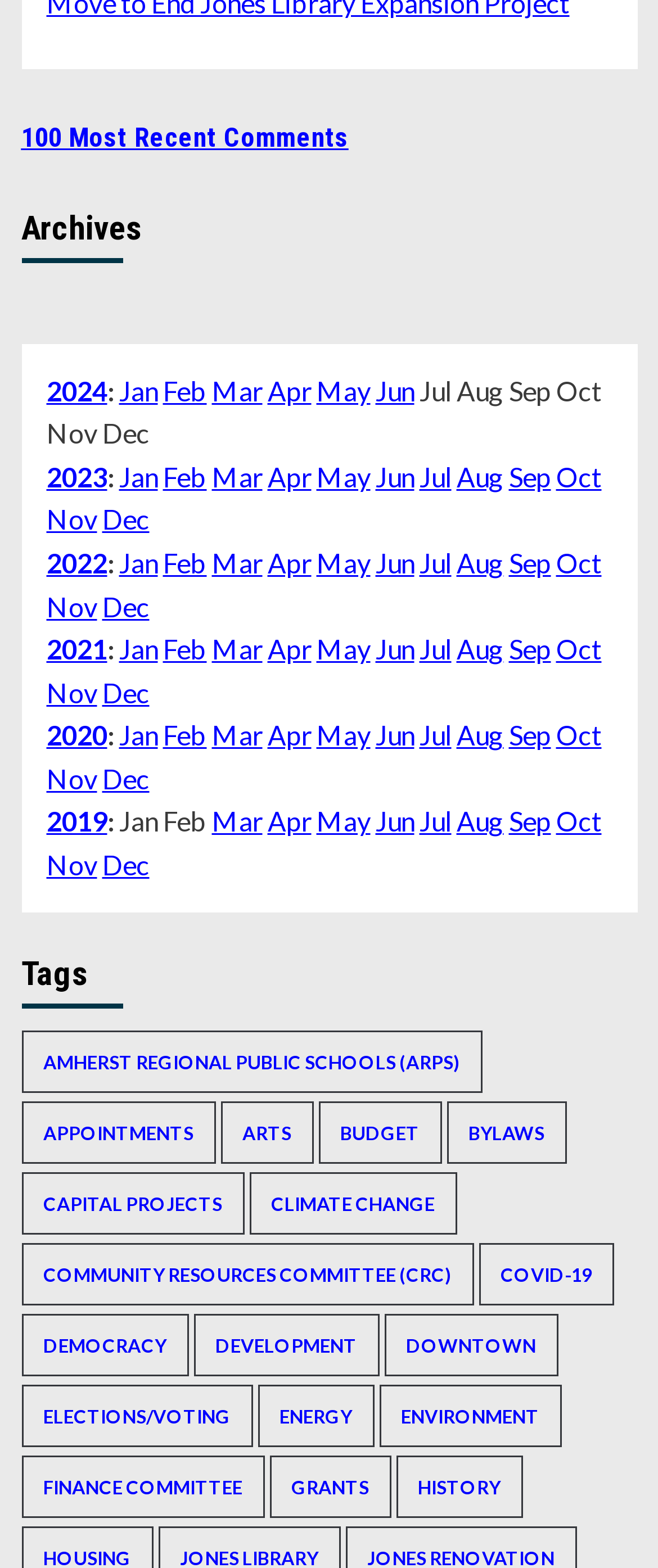Predict the bounding box coordinates of the area that should be clicked to accomplish the following instruction: "View comments from January". The bounding box coordinates should consist of four float numbers between 0 and 1, i.e., [left, top, right, bottom].

[0.181, 0.238, 0.24, 0.259]